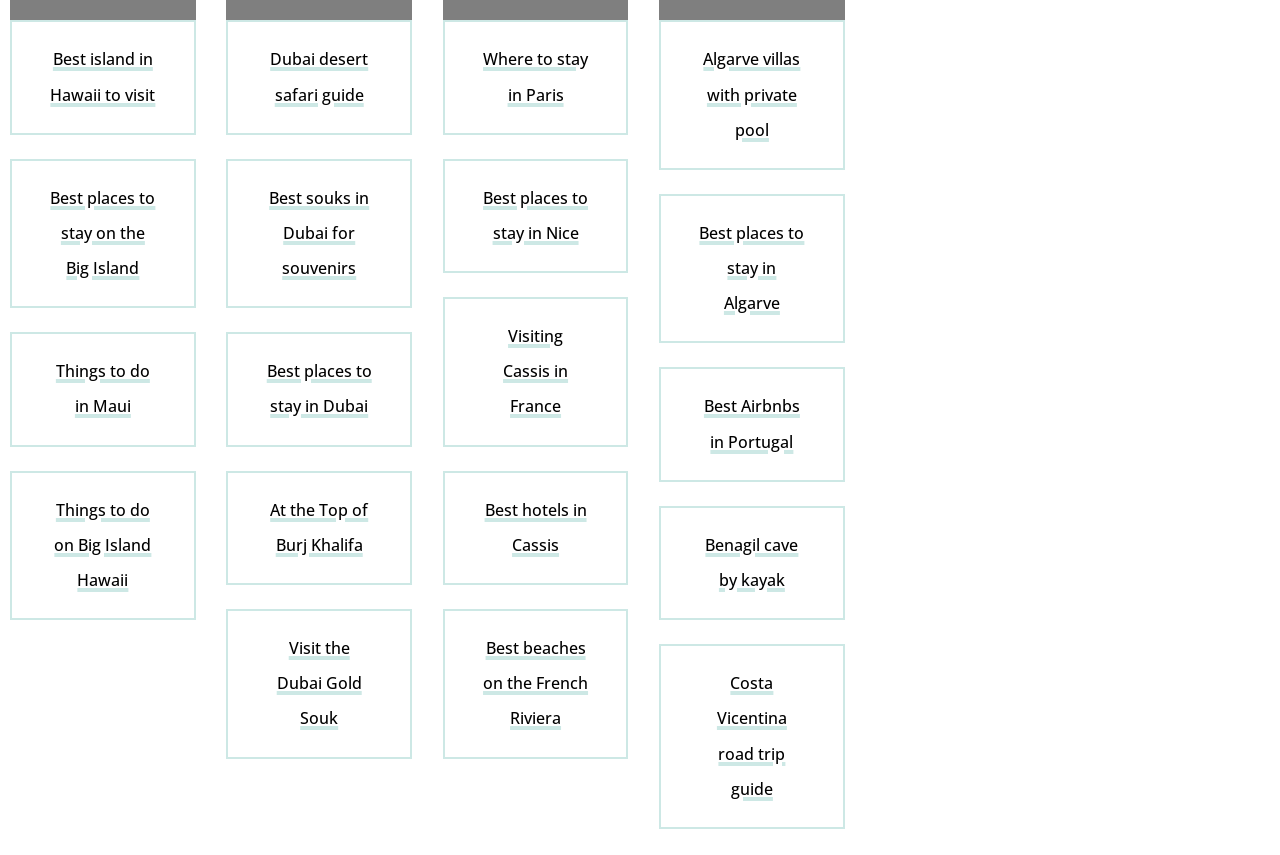How many links are related to Algarve?
Please respond to the question with a detailed and informative answer.

There are four links related to Algarve, which are 'Algarve villas with private pool', 'Best places to stay in Algarve', 'Best Airbnbs in Portugal', and 'Costa Vicentina road trip guide'.